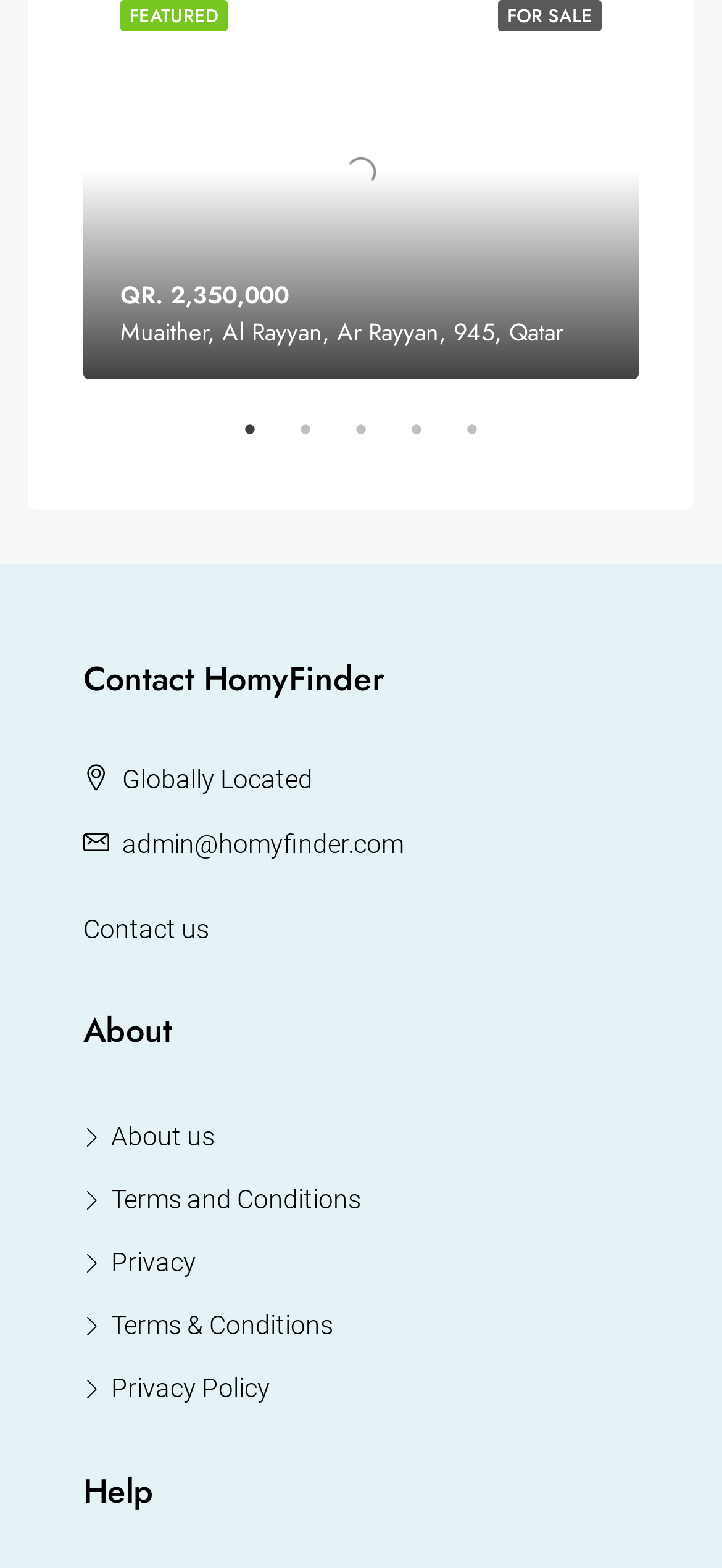What is the price of the featured property?
From the screenshot, provide a brief answer in one word or phrase.

QR. 2,350,000